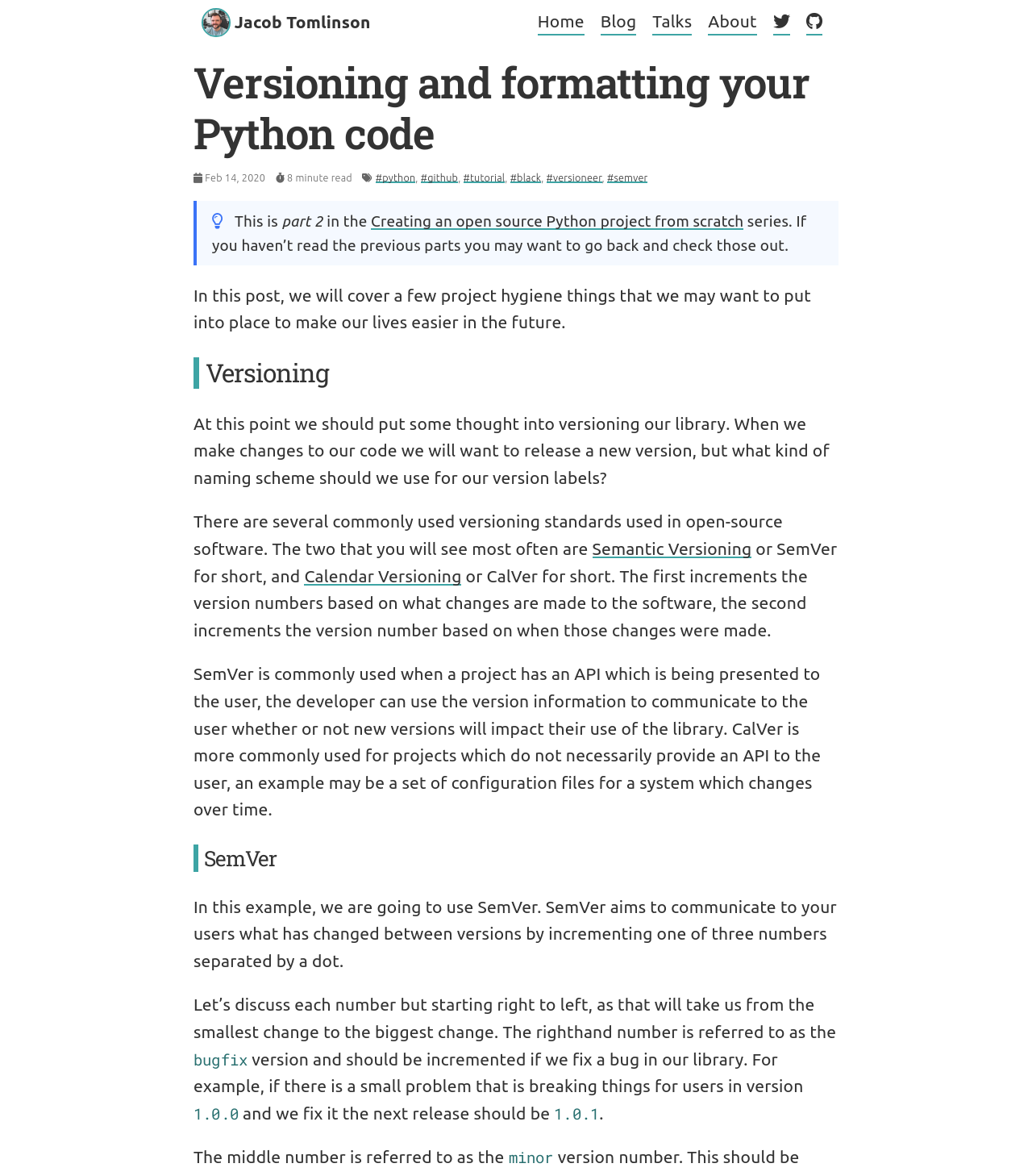Utilize the details in the image to thoroughly answer the following question: What is the purpose of incrementing the bugfix version?

The purpose of incrementing the bugfix version is mentioned in the paragraph that explains Semantic Versioning, where it says 'The righthand number is referred to as the bugfix version and should be incremented if we fix a bug in our library'.